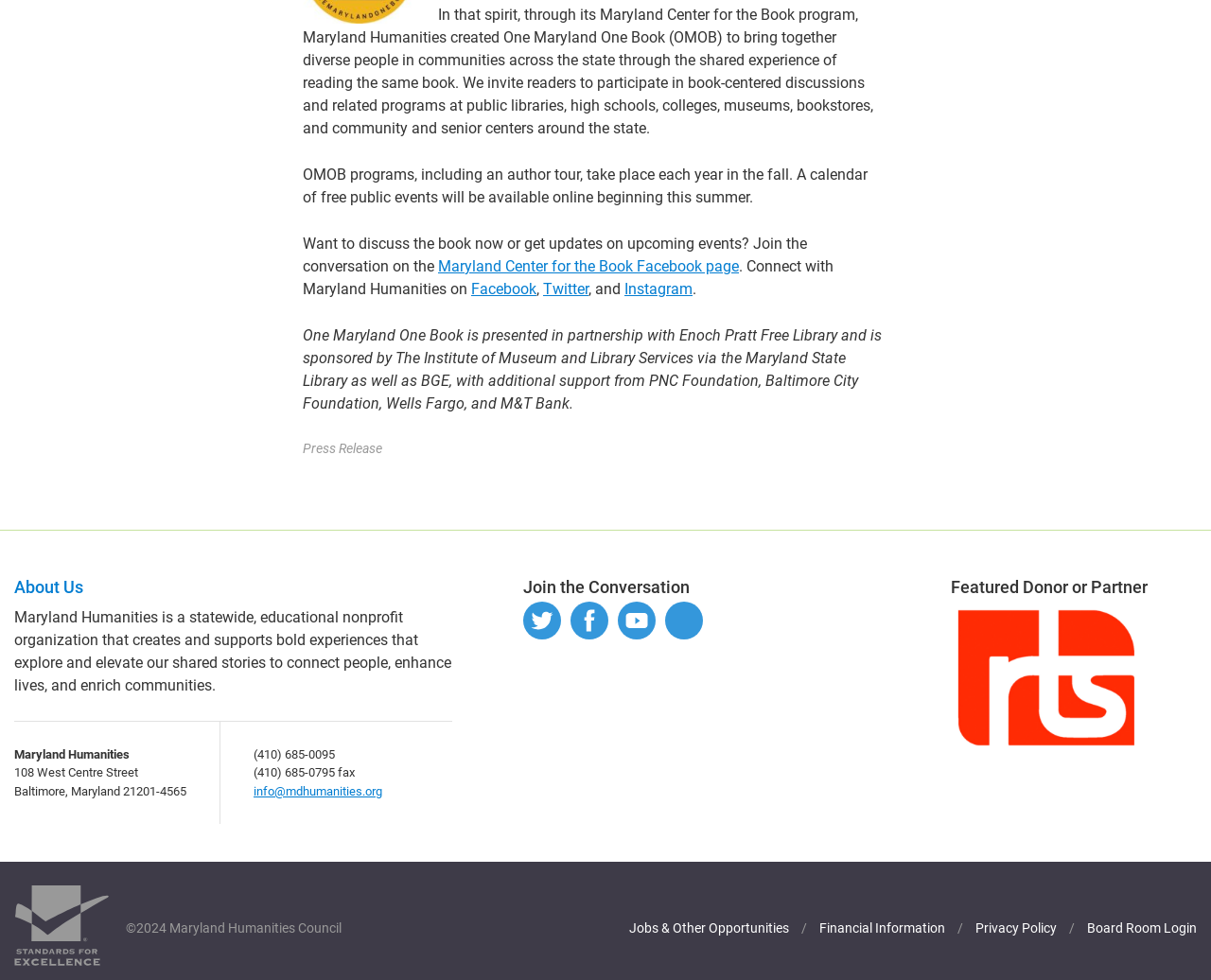Can you identify the bounding box coordinates of the clickable region needed to carry out this instruction: 'Learn more about the One Maryland One Book program'? The coordinates should be four float numbers within the range of 0 to 1, stated as [left, top, right, bottom].

[0.25, 0.006, 0.721, 0.14]